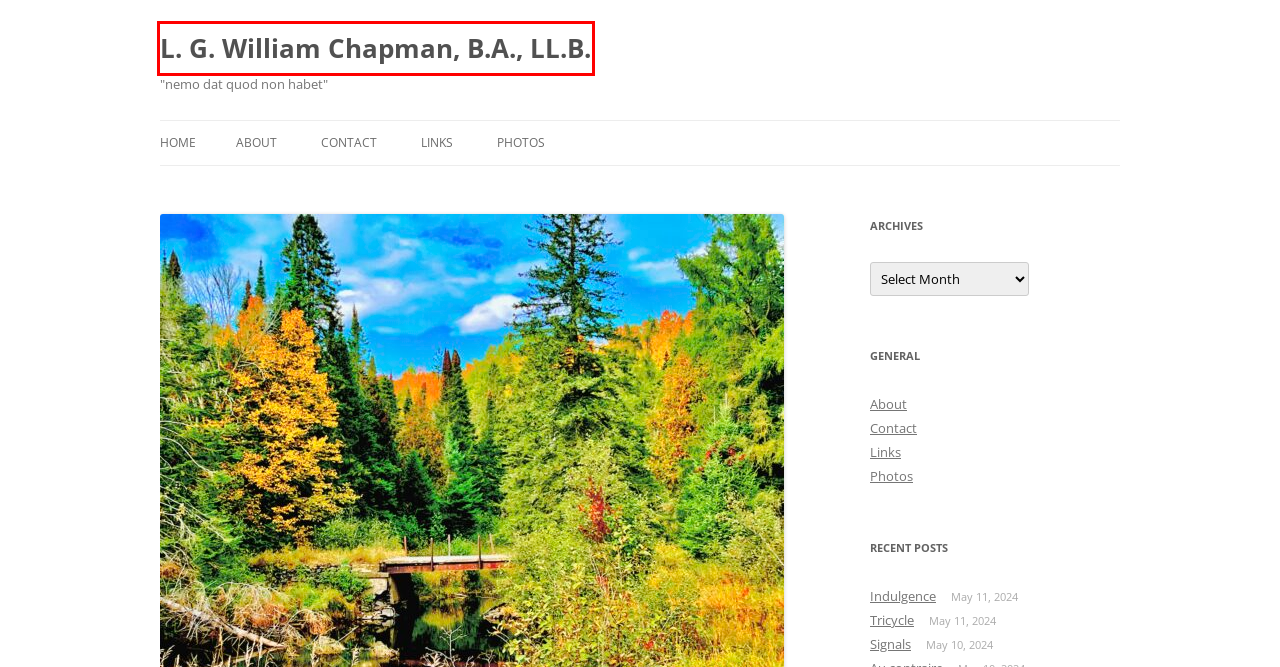Observe the screenshot of a webpage with a red bounding box around an element. Identify the webpage description that best fits the new page after the element inside the bounding box is clicked. The candidates are:
A. About | L. G. William Chapman, B.A., LL.B.
B. Tricycle | L. G. William Chapman, B.A., LL.B.
C. Contact | L. G. William Chapman, B.A., LL.B.
D. Photos | L. G. William Chapman, B.A., LL.B.
E. Signals | L. G. William Chapman, B.A., LL.B.
F. Indulgence | L. G. William Chapman, B.A., LL.B.
G. Links | L. G. William Chapman, B.A., LL.B.
H. L. G. William Chapman, B.A., LL.B. | "nemo dat quod non habet"

H